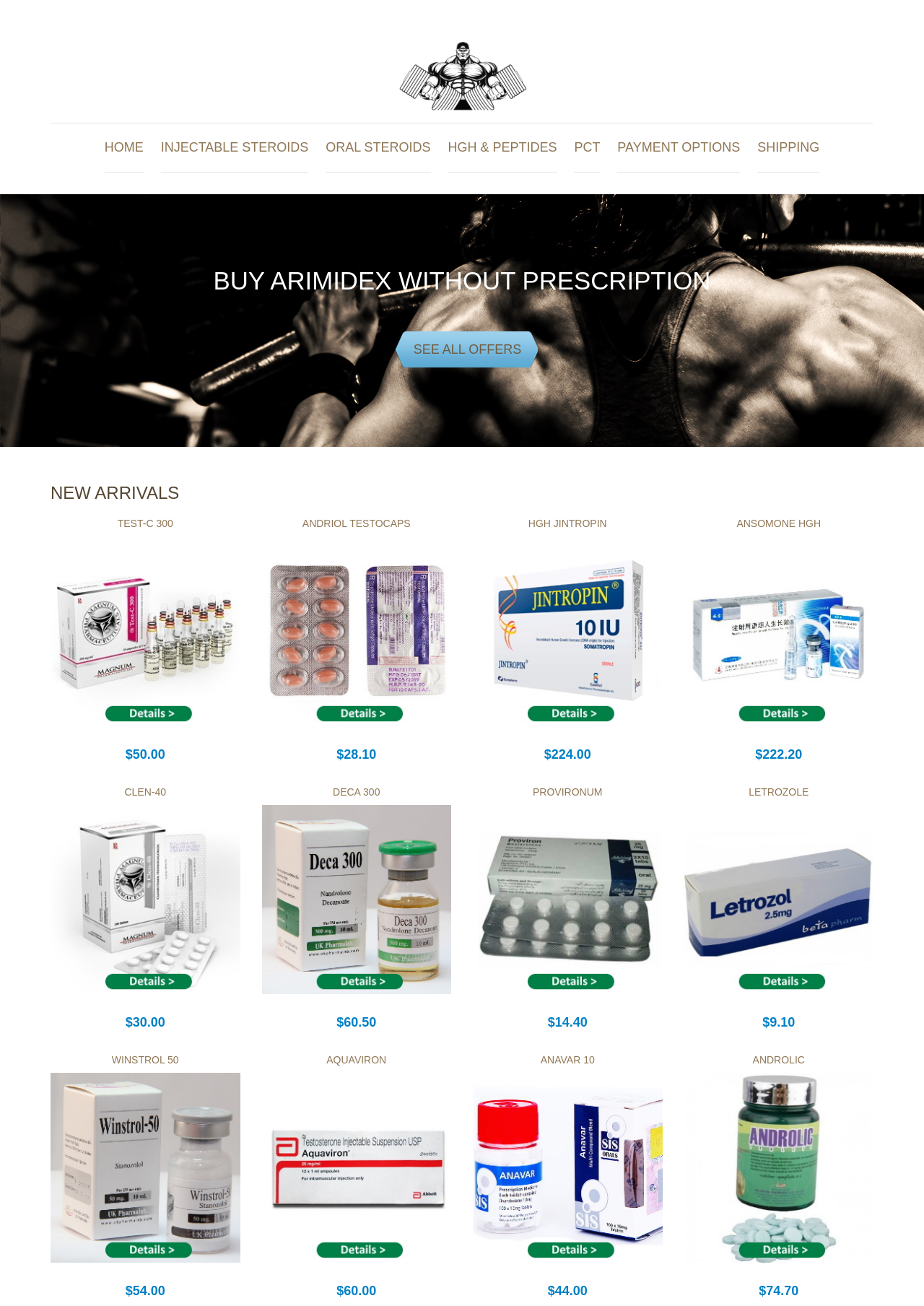Find the bounding box coordinates of the element to click in order to complete the given instruction: "View TEST-C 300 details."

[0.127, 0.396, 0.187, 0.405]